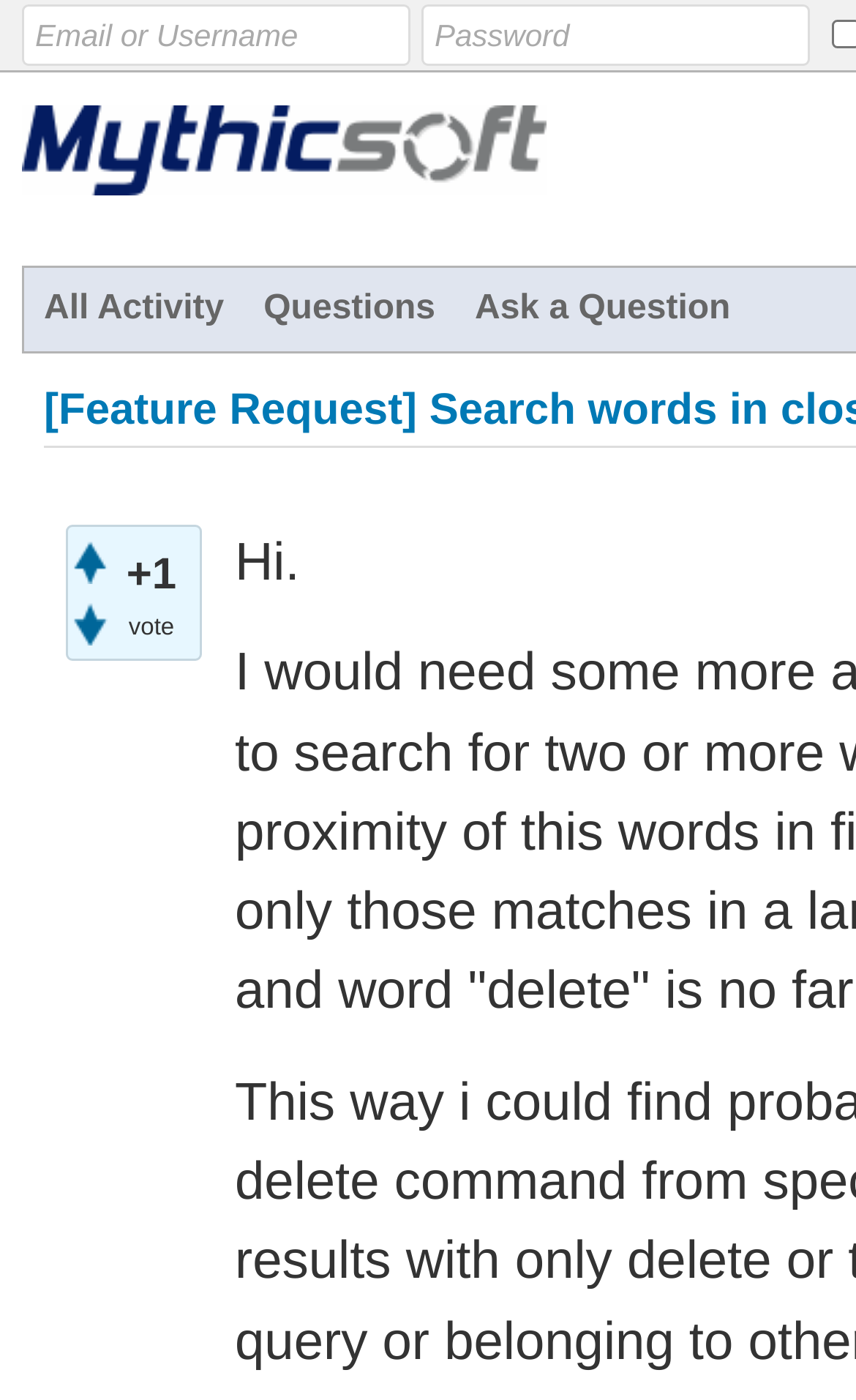Determine the bounding box coordinates for the UI element matching this description: "Questions".

[0.285, 0.191, 0.532, 0.251]